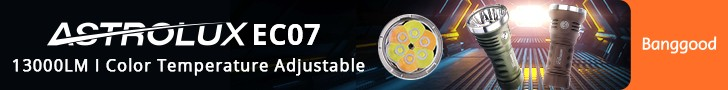Where is the ASTROLUX EC07 flashlight available for purchase?
Based on the screenshot, respond with a single word or phrase.

Banggood